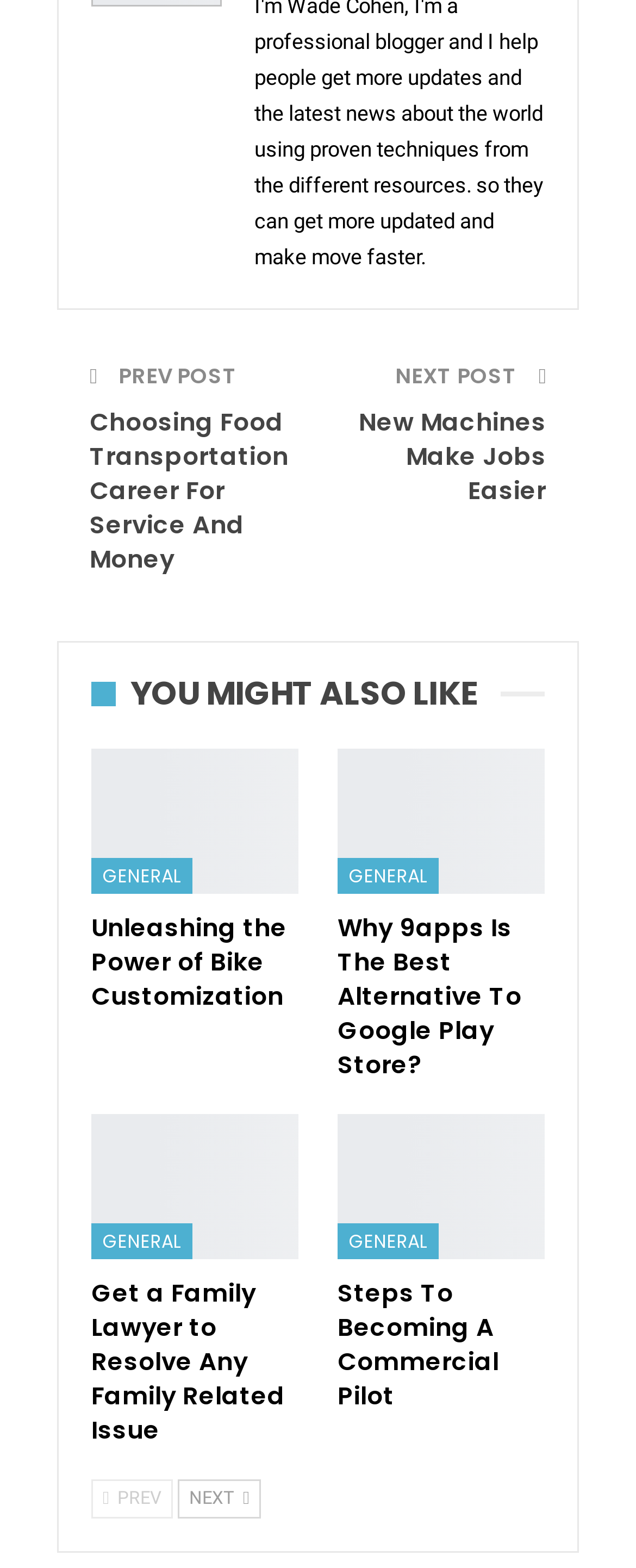Select the bounding box coordinates of the element I need to click to carry out the following instruction: "read about unleashing the power of bike customization".

[0.144, 0.478, 0.469, 0.57]